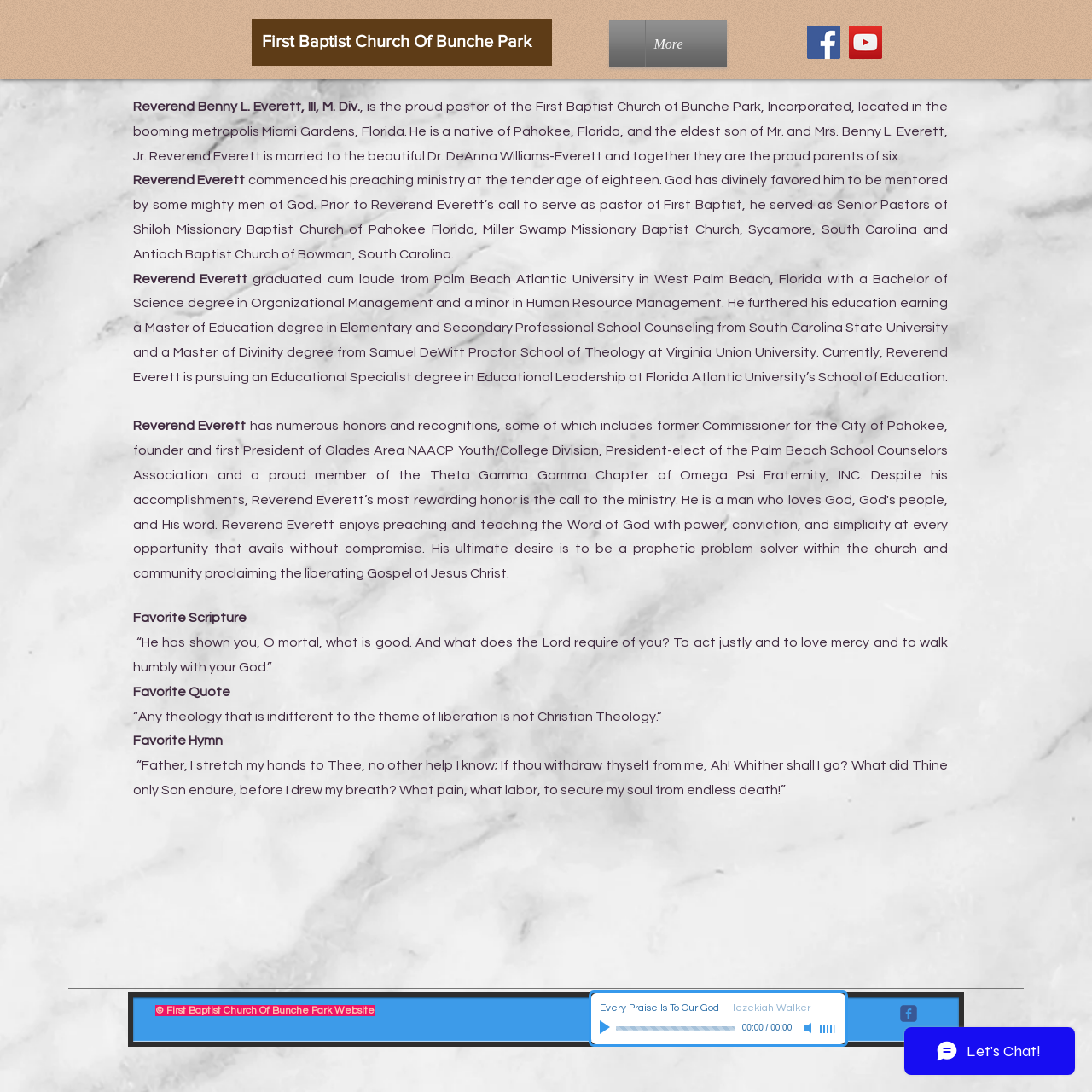Using the element description: "aria-label="YouTube"", determine the bounding box coordinates for the specified UI element. The coordinates should be four float numbers between 0 and 1, [left, top, right, bottom].

[0.777, 0.023, 0.808, 0.054]